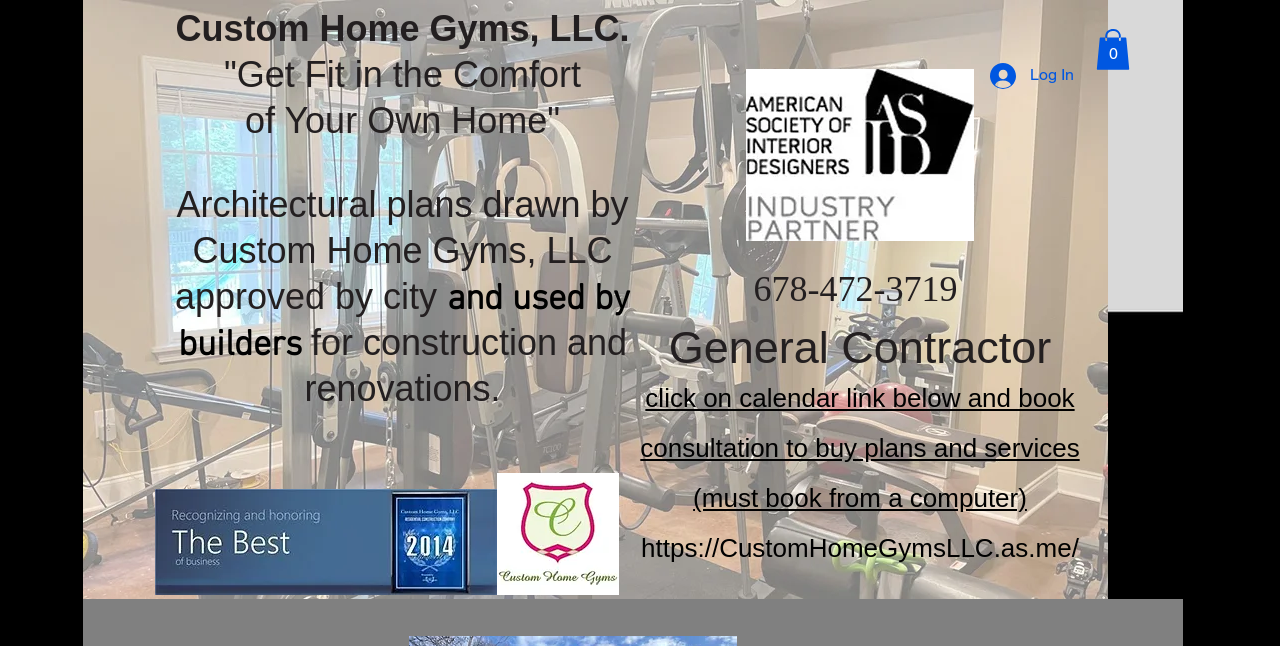Using the given element description, provide the bounding box coordinates (top-left x, top-left y, bottom-right x, bottom-right y) for the corresponding UI element in the screenshot: https://CustomHomeGymsLLC.as.me/

[0.501, 0.825, 0.843, 0.872]